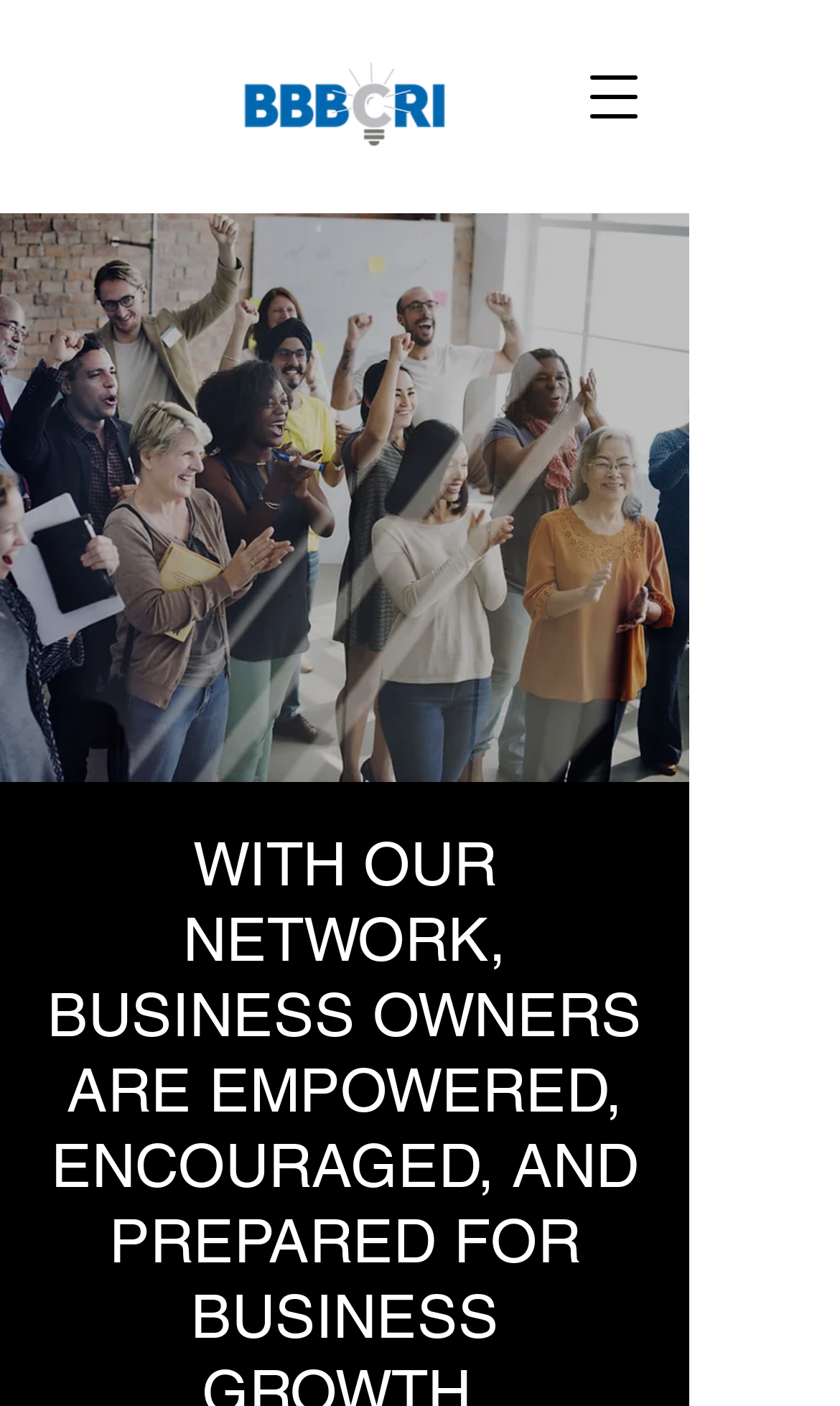For the given element description aria-label="Open navigation menu", determine the bounding box coordinates of the UI element. The coordinates should follow the format (top-left x, top-left y, bottom-right x, bottom-right y) and be within the range of 0 to 1.

[0.679, 0.038, 0.782, 0.1]